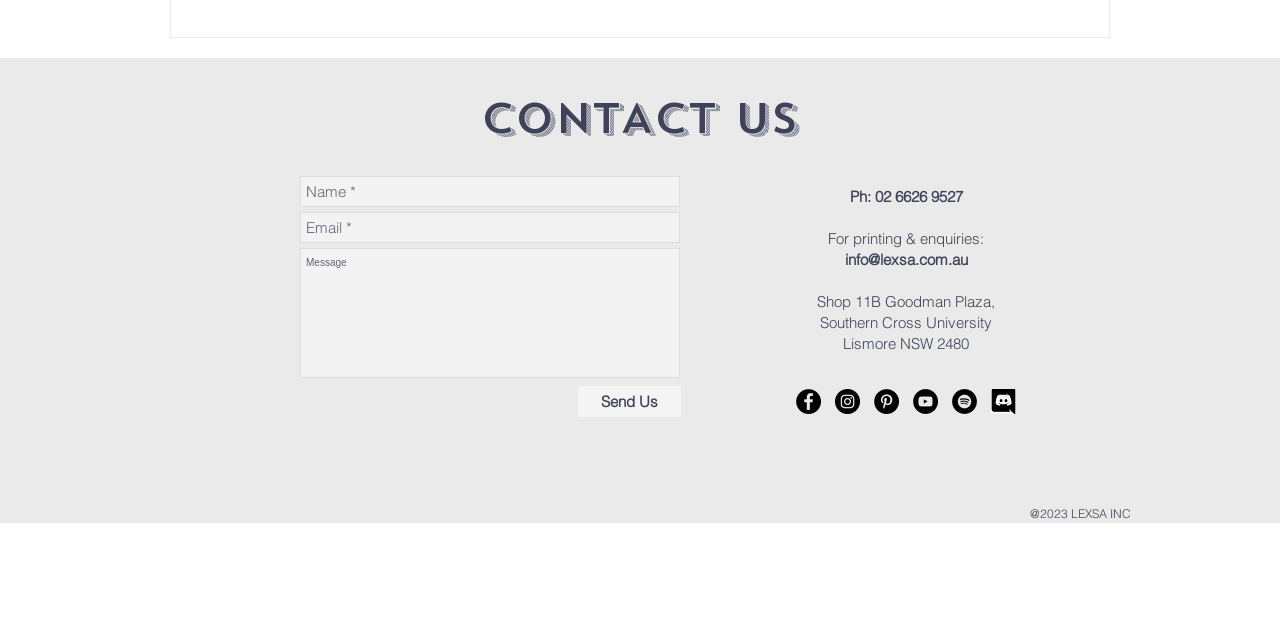Find the bounding box of the UI element described as follows: "Ph: 02 6626 9527".

[0.664, 0.292, 0.752, 0.322]